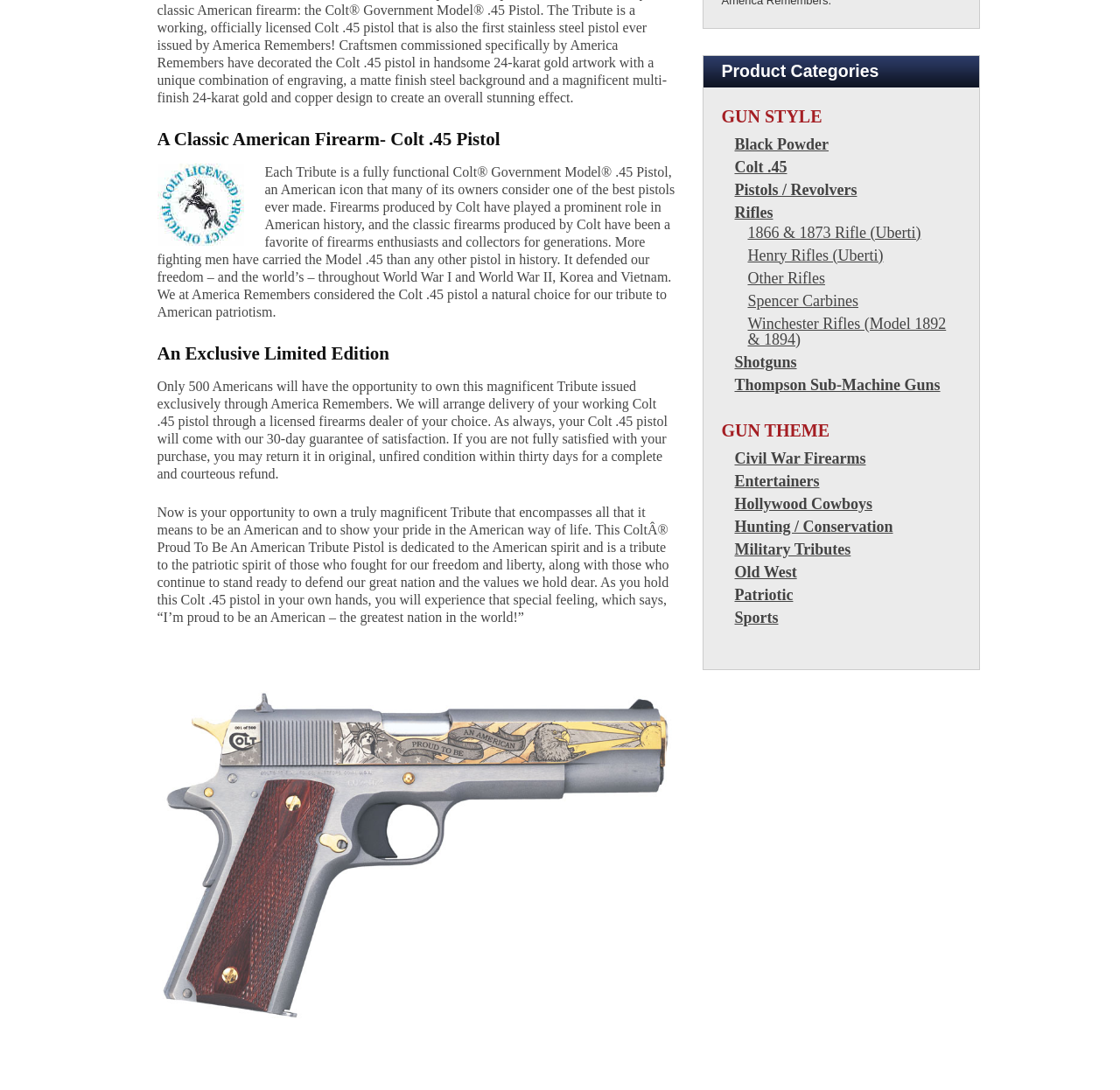Locate the bounding box coordinates of the area to click to fulfill this instruction: "Browse the Rifles category". The bounding box should be presented as four float numbers between 0 and 1, in the order [left, top, right, bottom].

[0.656, 0.187, 0.859, 0.202]